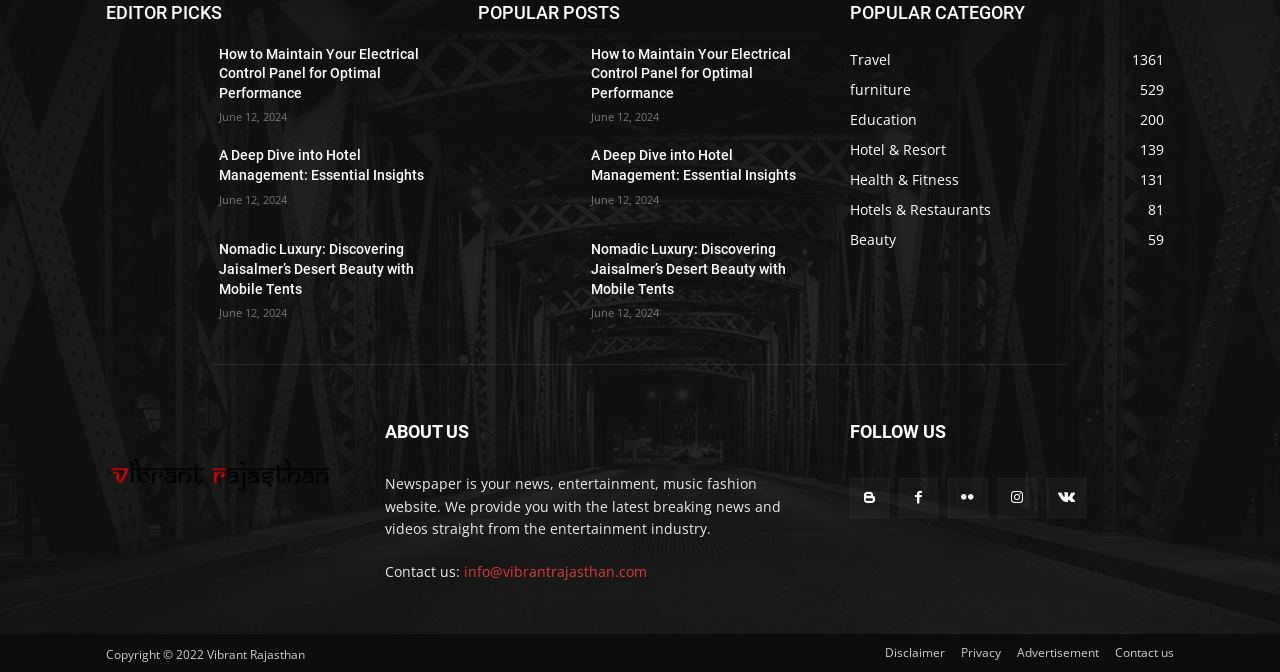How many categories are listed?
Answer the question with as much detail as possible.

The categories are listed on the right side of the webpage, and there are 8 categories: Travel, Furniture, Education, Hotel & Resort, Health & Fitness, Hotels & Restaurants, Beauty, and others.